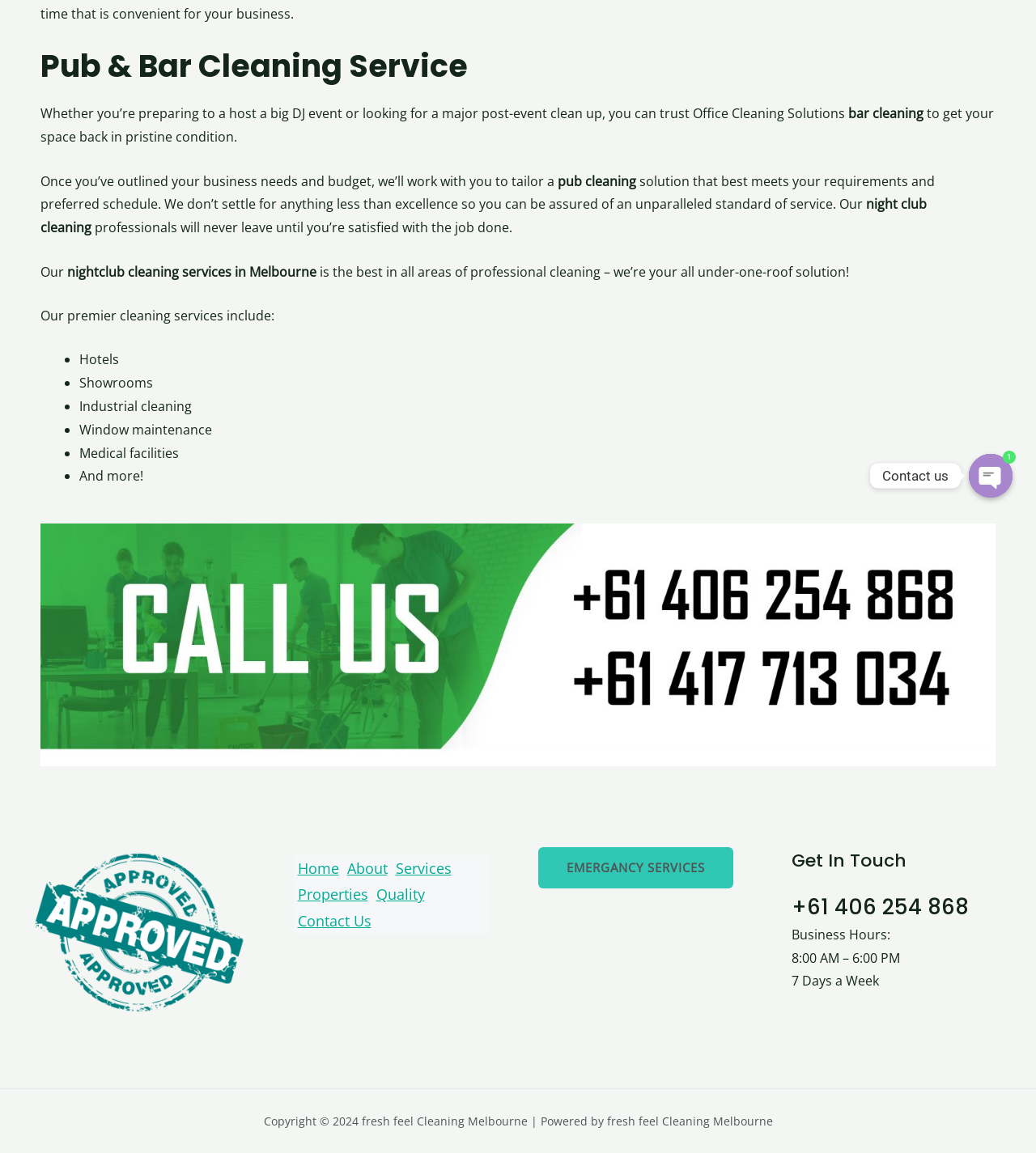Given the element description Emergancy Services, specify the bounding box coordinates of the corresponding UI element in the format (top-left x, top-left y, bottom-right x, bottom-right y). All values must be between 0 and 1.

[0.52, 0.735, 0.708, 0.77]